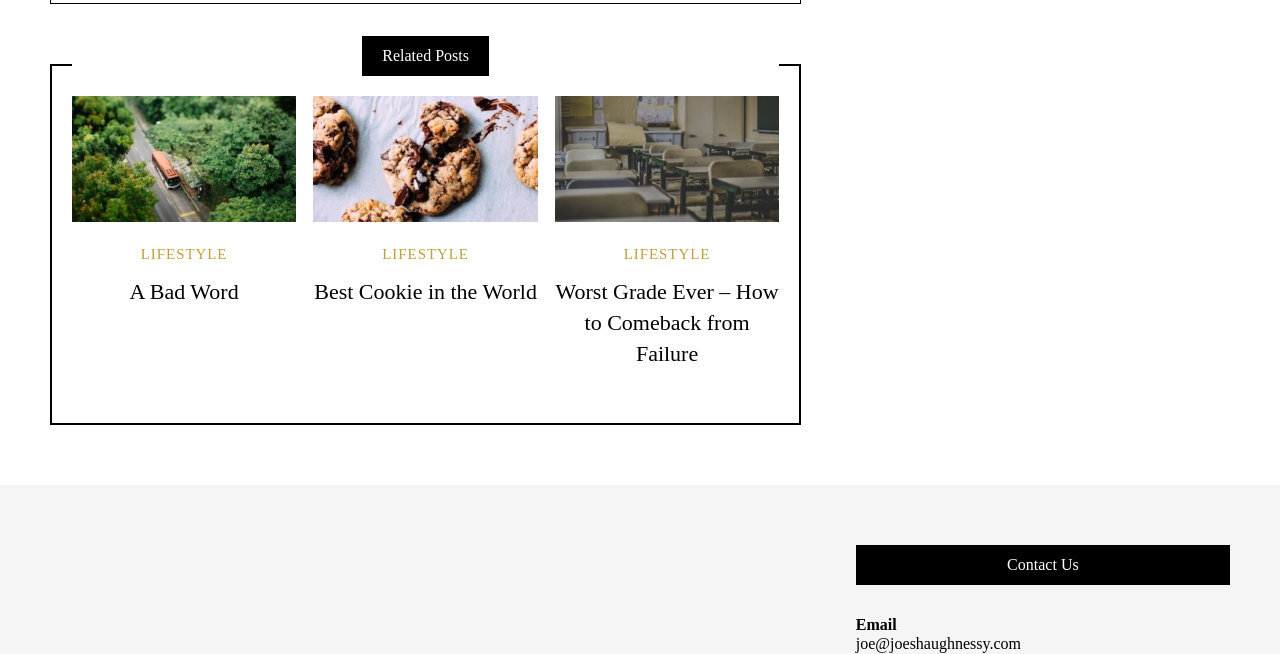Please find the bounding box for the UI component described as follows: "Lifestyle".

[0.299, 0.377, 0.366, 0.401]